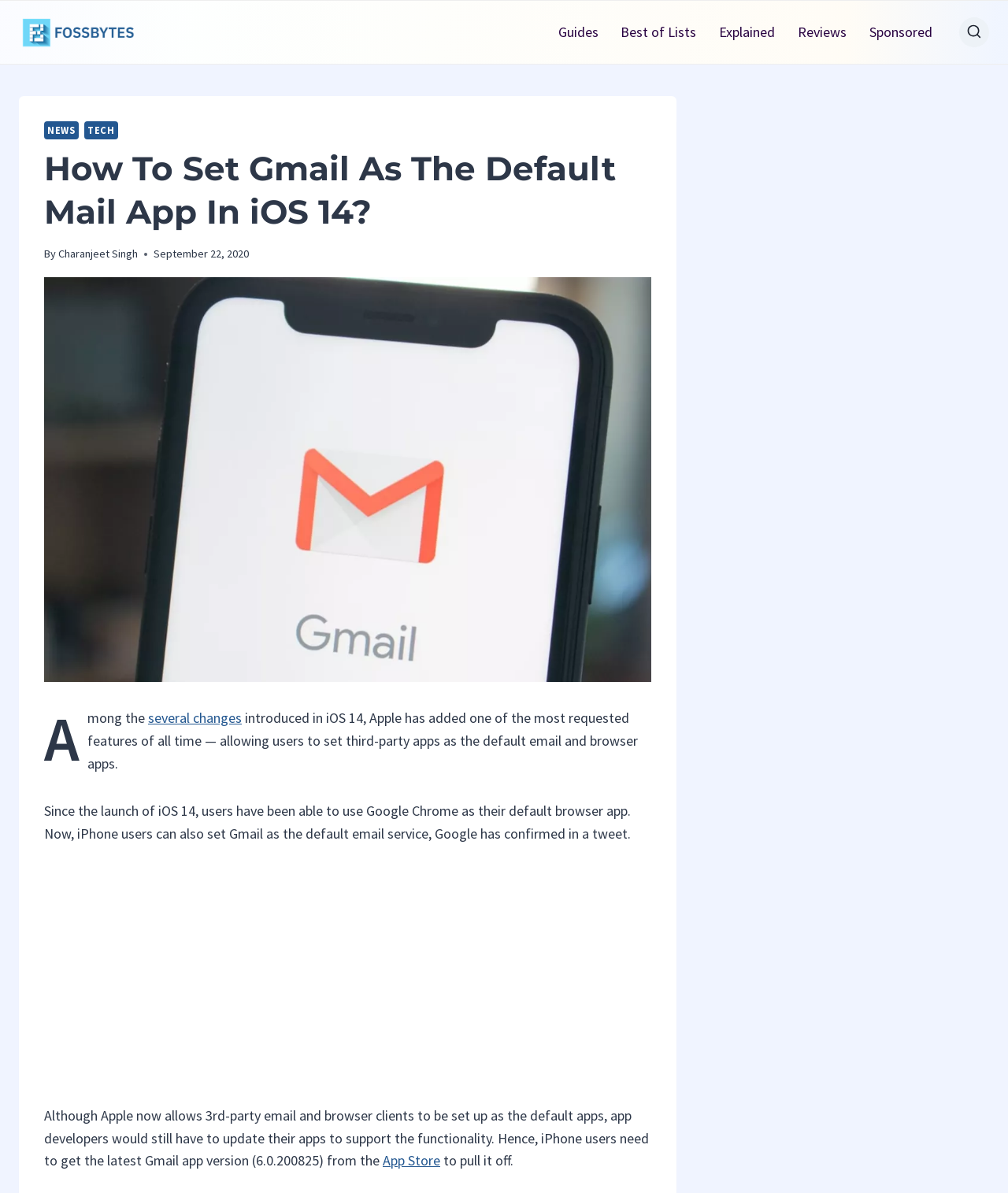What is the minimum version of Gmail app required to set it as default email service?
Based on the image content, provide your answer in one word or a short phrase.

6.0.200825